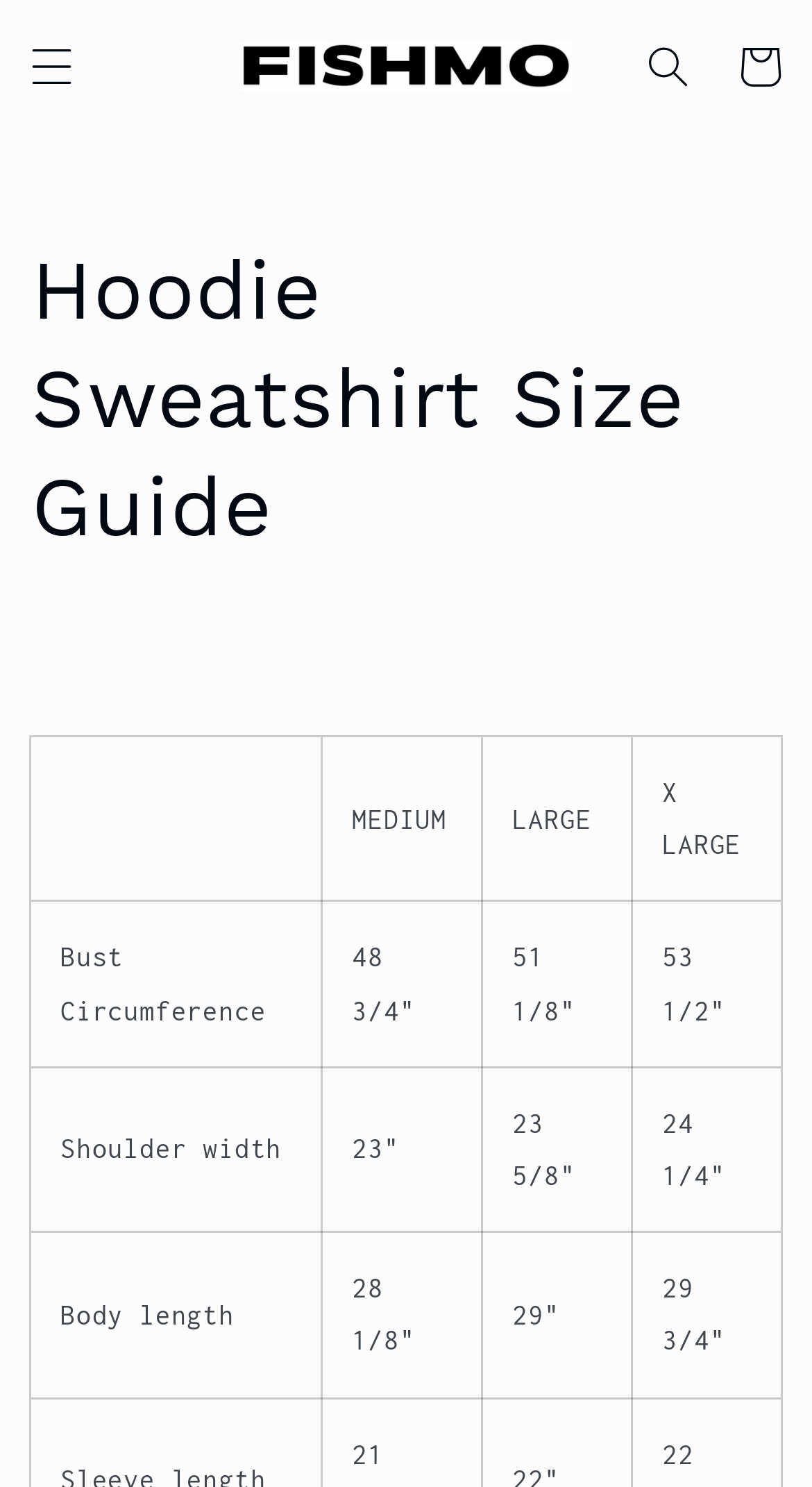Provide the bounding box coordinates for the UI element that is described as: "aria-label="Search"".

[0.767, 0.014, 0.879, 0.076]